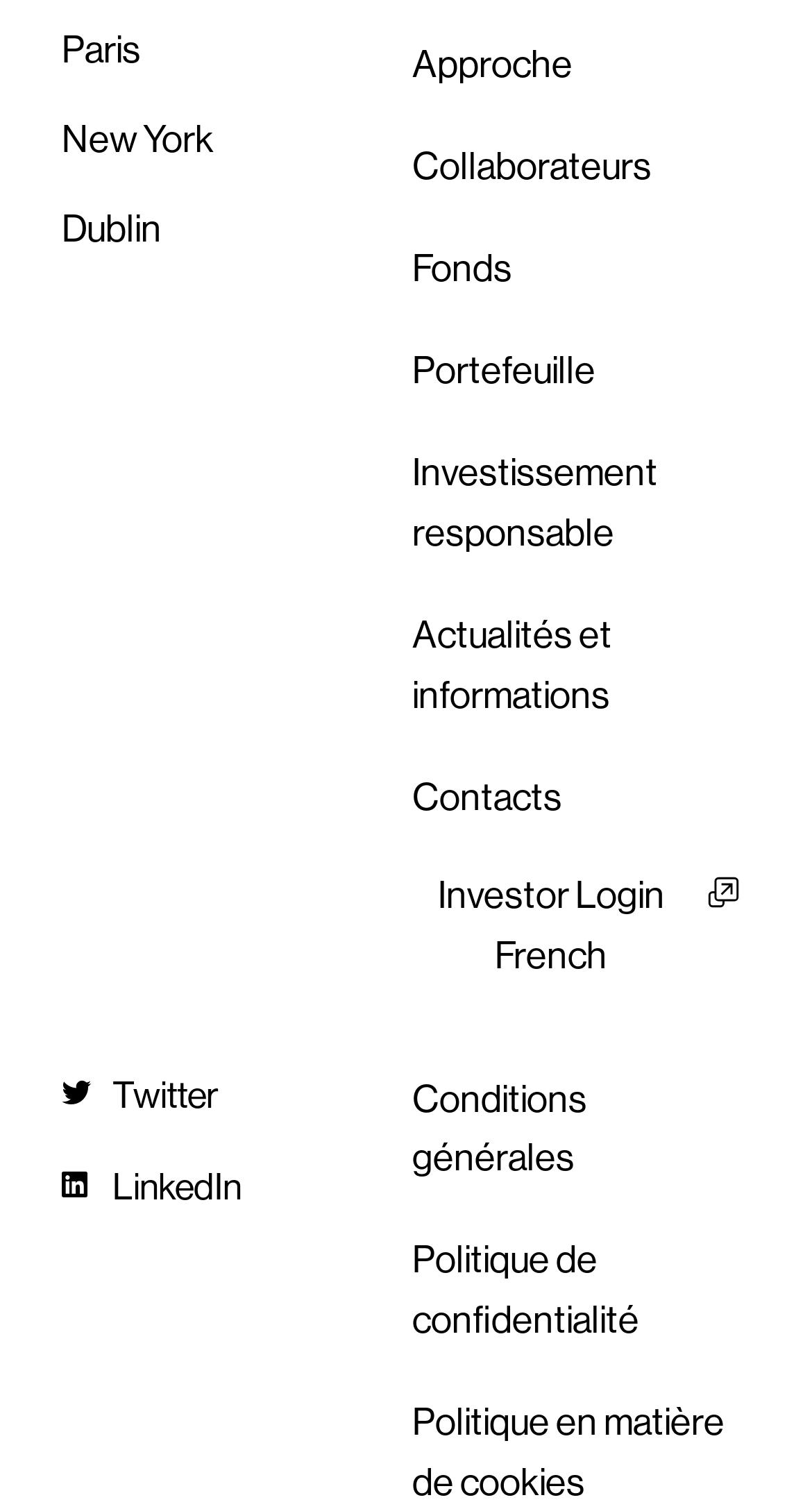What is the last link in the main menu?
Can you provide a detailed and comprehensive answer to the question?

I looked at the links in the main menu and found that the last one is 'Contacts', which is located at the bottom of the menu.